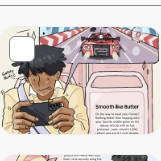What is the color of the car in the background?
Using the visual information, answer the question in a single word or phrase.

Red